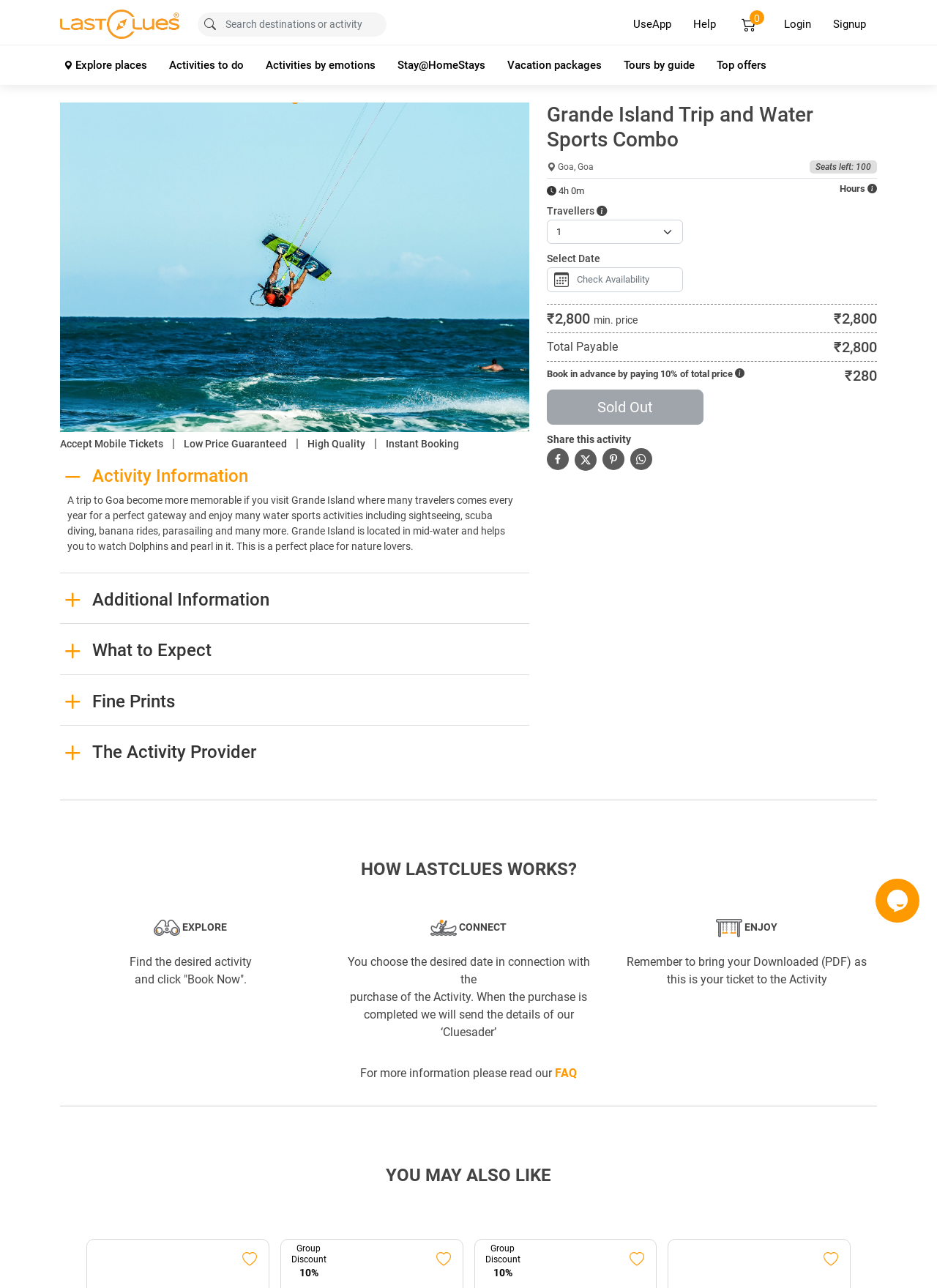Create a detailed narrative describing the layout and content of the webpage.

This webpage is about booking a Grande Island Trip and Water Sports Combo in Goa, India. At the top, there is a search bar where users can search for destinations or activities. Next to the search bar, there are several links to navigate to different sections of the website, including "UseApp", "Help", and "Login/Signup". 

Below the search bar, there is a horizontal menu with links to various categories, such as "Explore places", "Activities to do", "Activities by emotions", and more. 

The main content of the webpage is divided into two sections. The left section displays information about the Grande Island Trip and Water Sports Combo, including a brief description, duration, and price. There is also a call-to-action button to check availability and book the activity. 

The right section displays a carousel with images, and below it, there are several links to additional information about the activity, such as "What to Expect", "Fine Prints", and "The Activity Provider". 

Further down the page, there is a section explaining how LastClues works, with three steps: "EXPLORE", "CONNECT", and "ENJOY". Each step has an accompanying image and a brief description. 

The webpage also has a section titled "YOU MAY ALSO LIKE", which displays several buttons with "Like" options and corresponding discounts.